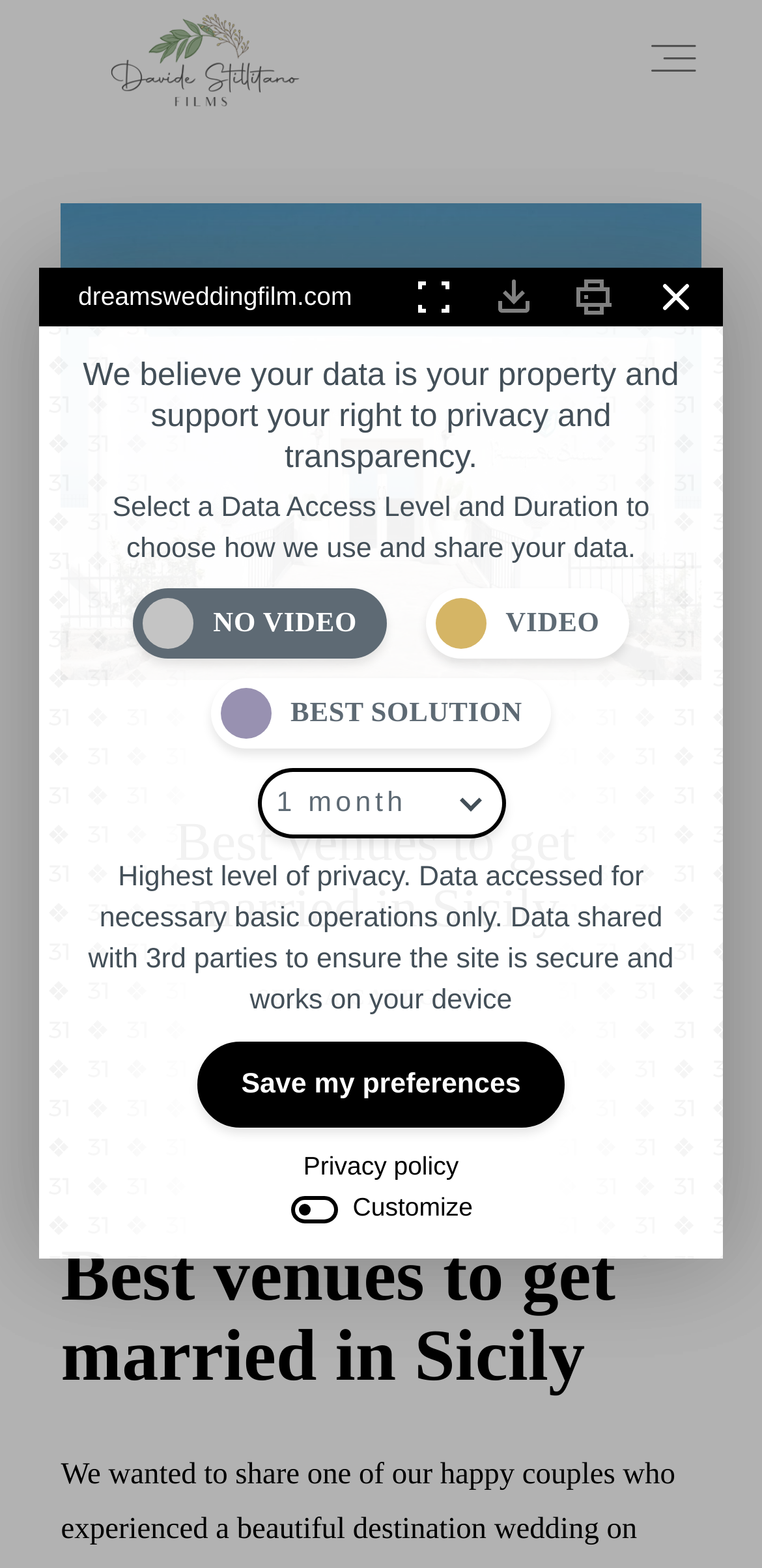Find the bounding box coordinates of the element to click in order to complete the given instruction: "View the 'Best venues to get married in Sicily' image."

[0.08, 0.13, 0.92, 0.434]